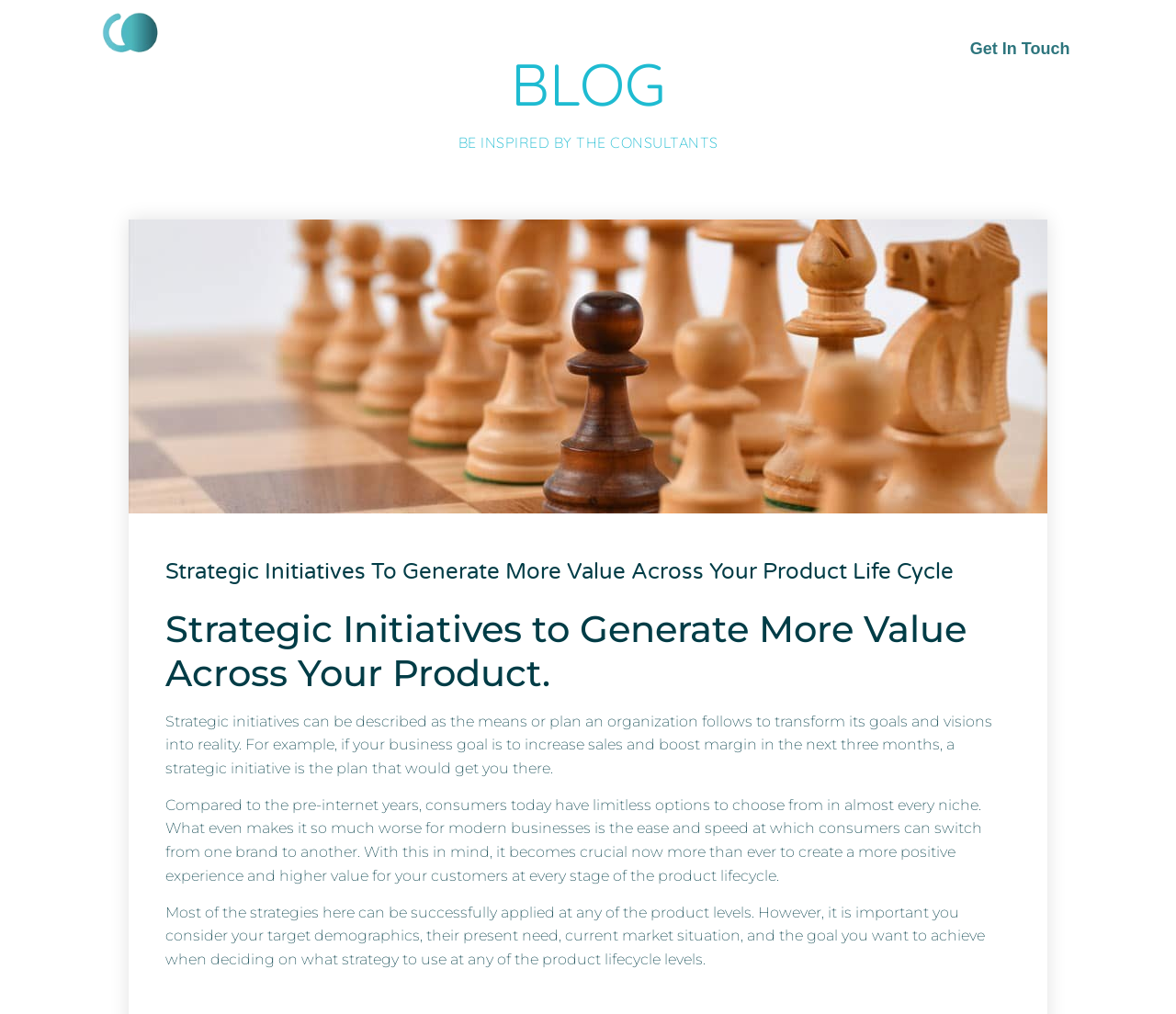Identify the main heading from the webpage and provide its text content.

Strategic Initiatives To Generate More Value Across Your Product Life Cycle